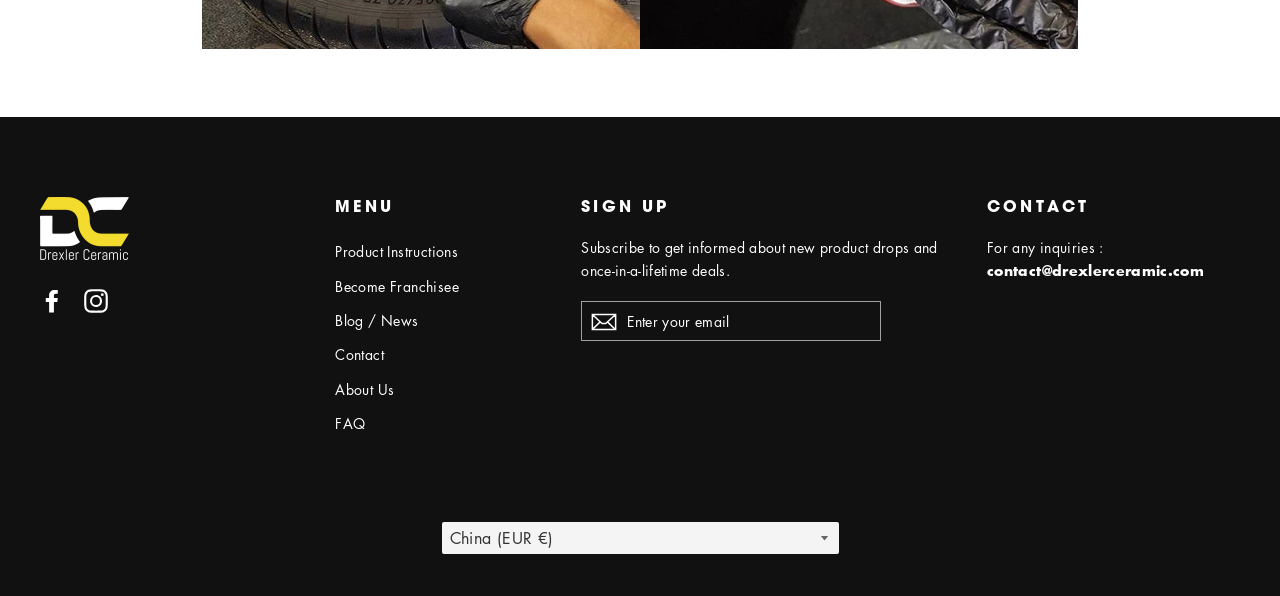Please provide a detailed answer to the question below based on the screenshot: 
What is the company name?

The company name can be found in the top-left corner of the webpage, where there is a link with the text 'Drexler Ceramic' and an image with the same name.